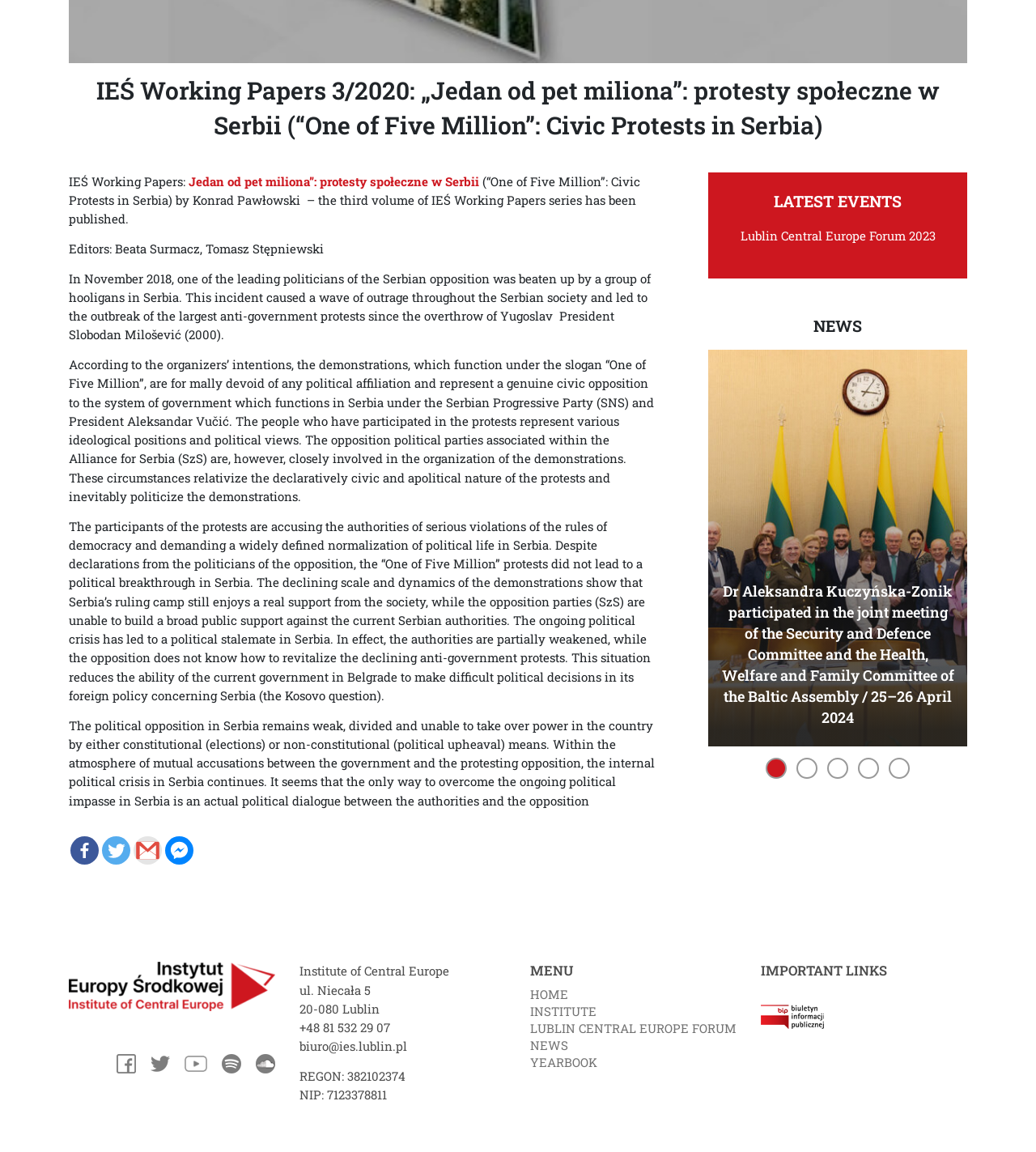Locate the UI element described by aria-label="Gmail" title="Google Gmail" in the provided webpage screenshot. Return the bounding box coordinates in the format (top-left x, top-left y, bottom-right x, bottom-right y), ensuring all values are between 0 and 1.

[0.129, 0.726, 0.156, 0.75]